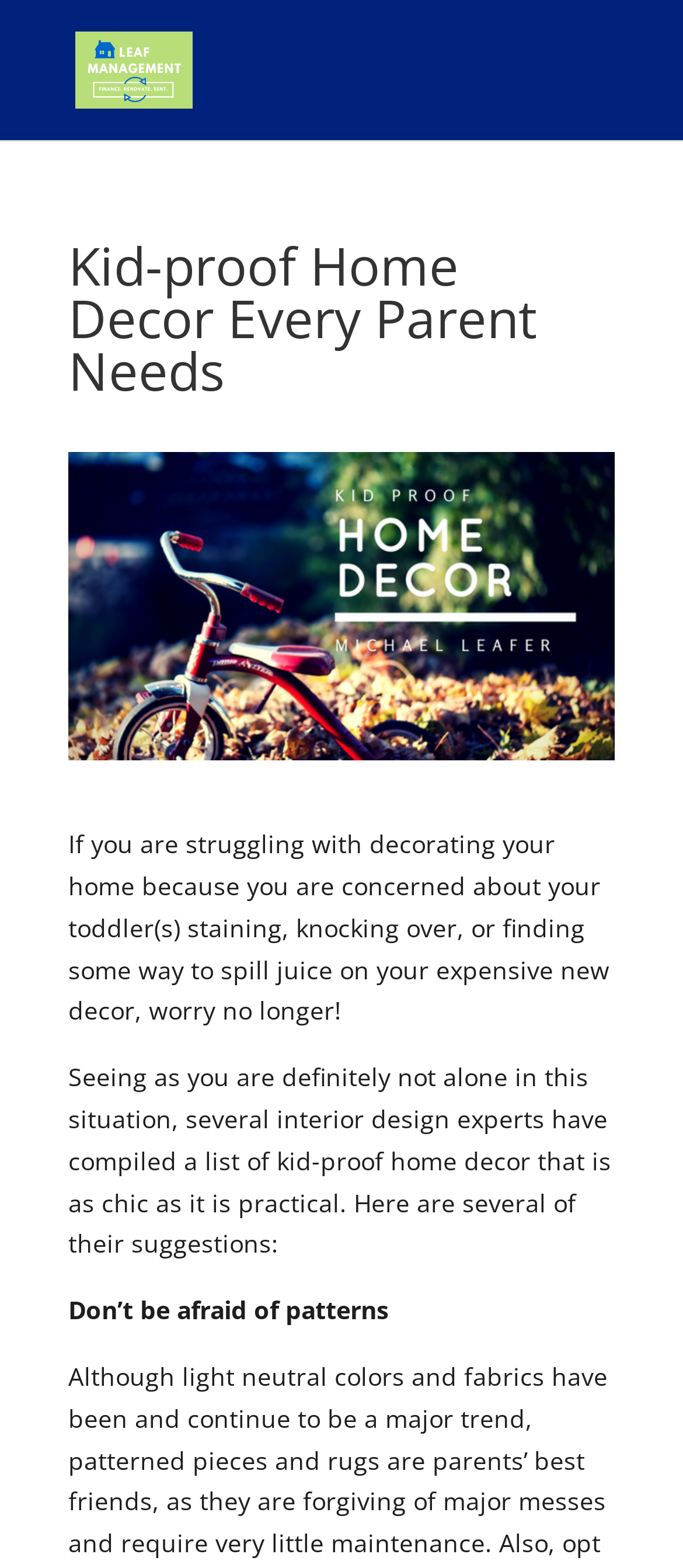What is the purpose of the article?
Give a detailed response to the question by analyzing the screenshot.

The purpose of the article is to provide suggestions for kid-proof home decor that is both chic and practical, as stated in the text 'Seeing as you are definitely not alone in this situation, several interior design experts have compiled a list of kid-proof home decor that is as chic as it is practical. Here are several of their suggestions:'.